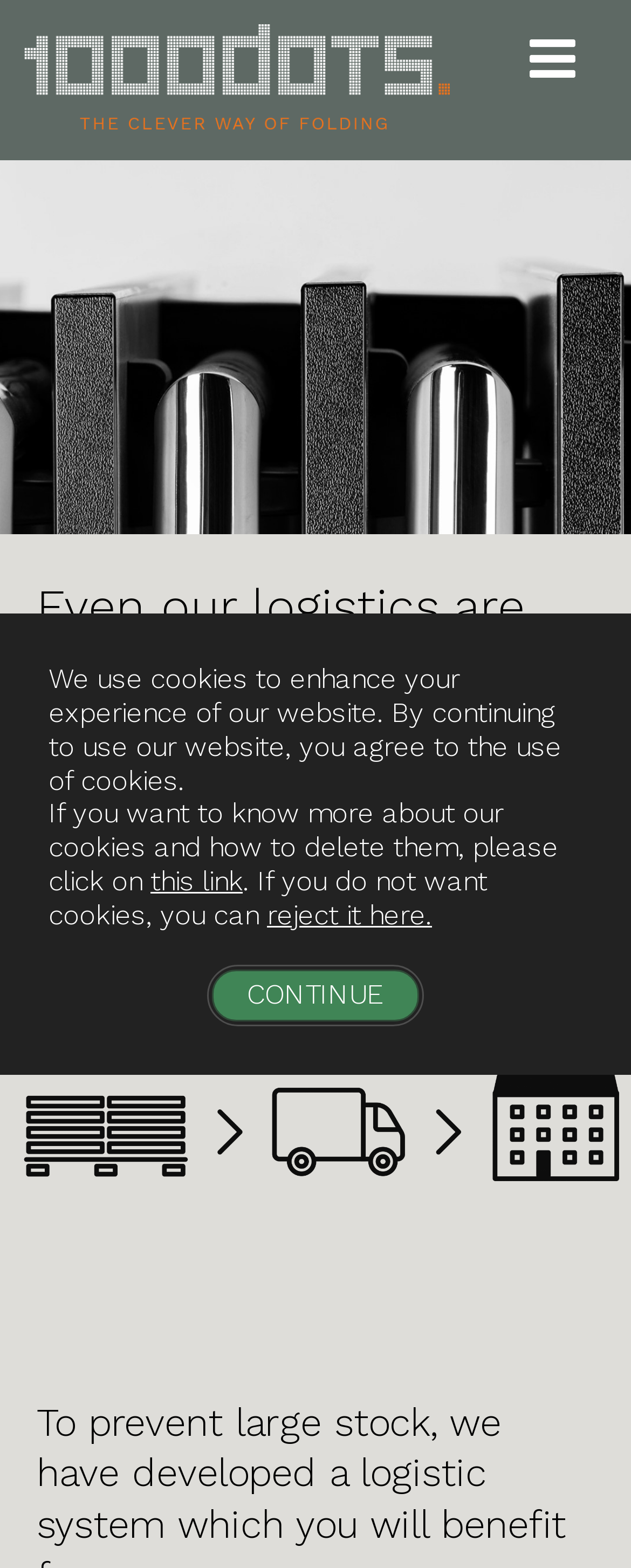What is the purpose of the folding tables?
Can you provide a detailed and comprehensive answer to the question?

The purpose of the folding tables is to be easy to transport, as mentioned in the root element 'Our 7 cm folding tables are easy to transport - world-leading folding frame'.